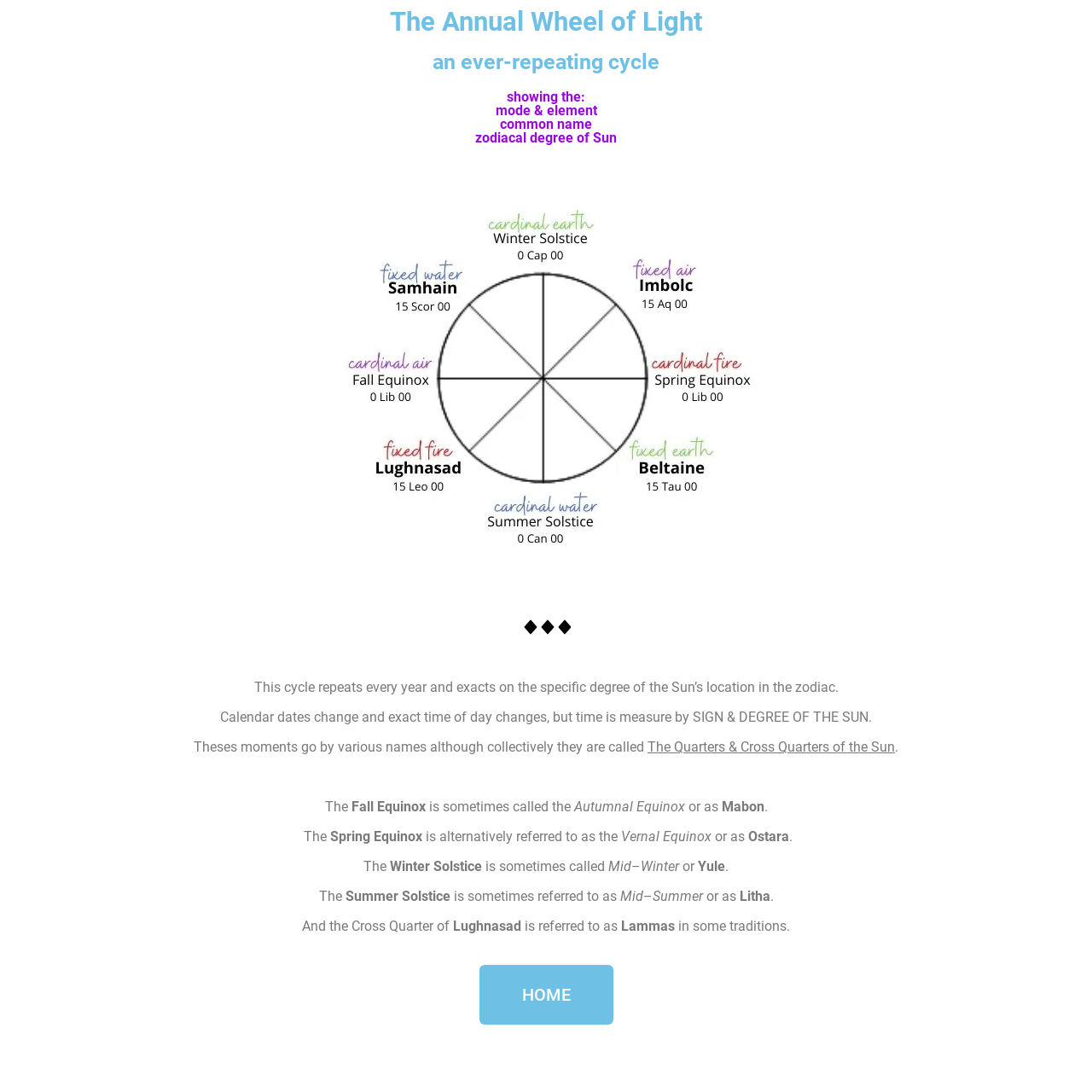What are the four seasons mentioned on the webpage?
Respond with a short answer, either a single word or a phrase, based on the image.

Fall, Spring, Winter, Summer